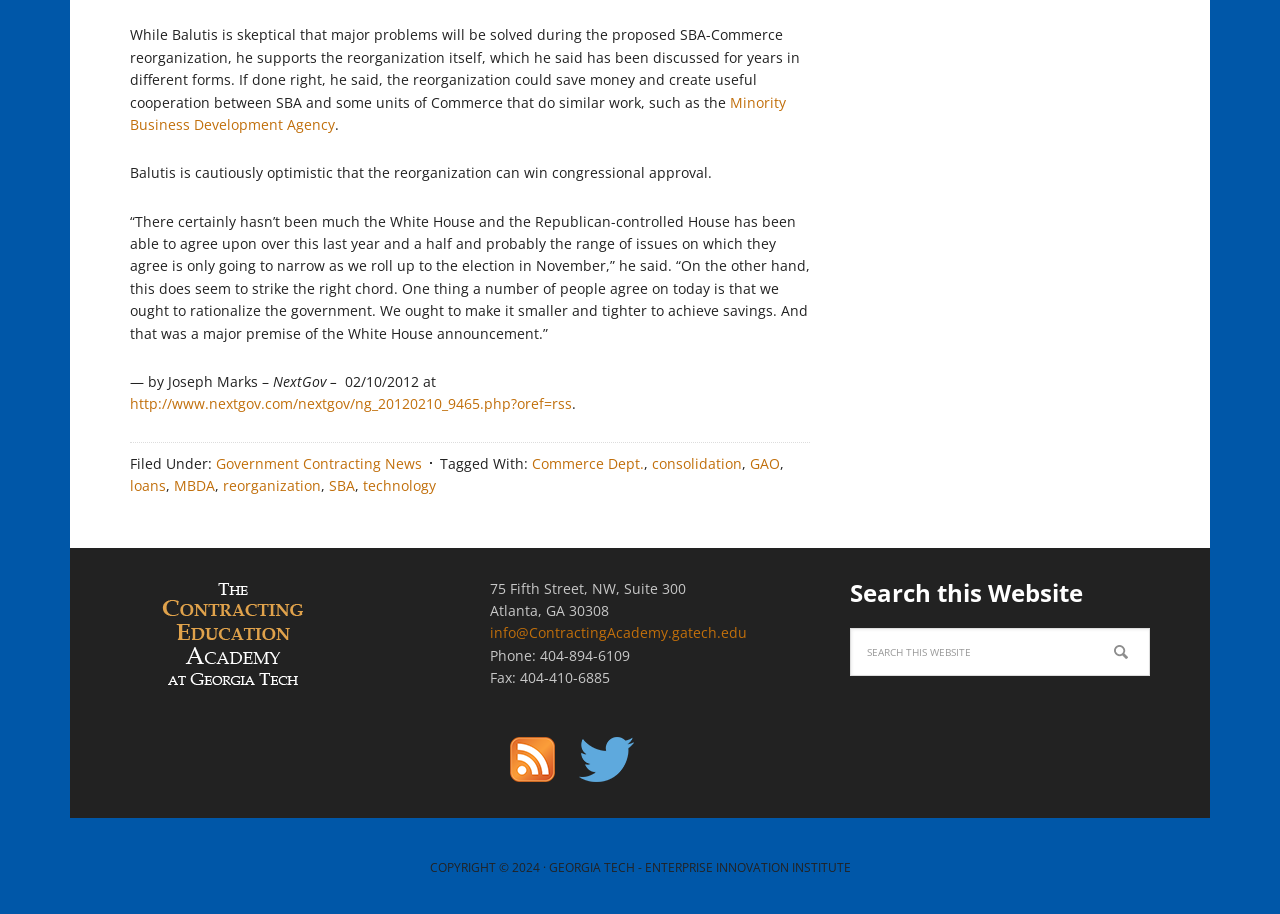Identify the bounding box coordinates of the clickable region required to complete the instruction: "Click on the 'Minority Business Development Agency' link". The coordinates should be given as four float numbers within the range of 0 and 1, i.e., [left, top, right, bottom].

[0.102, 0.101, 0.614, 0.146]